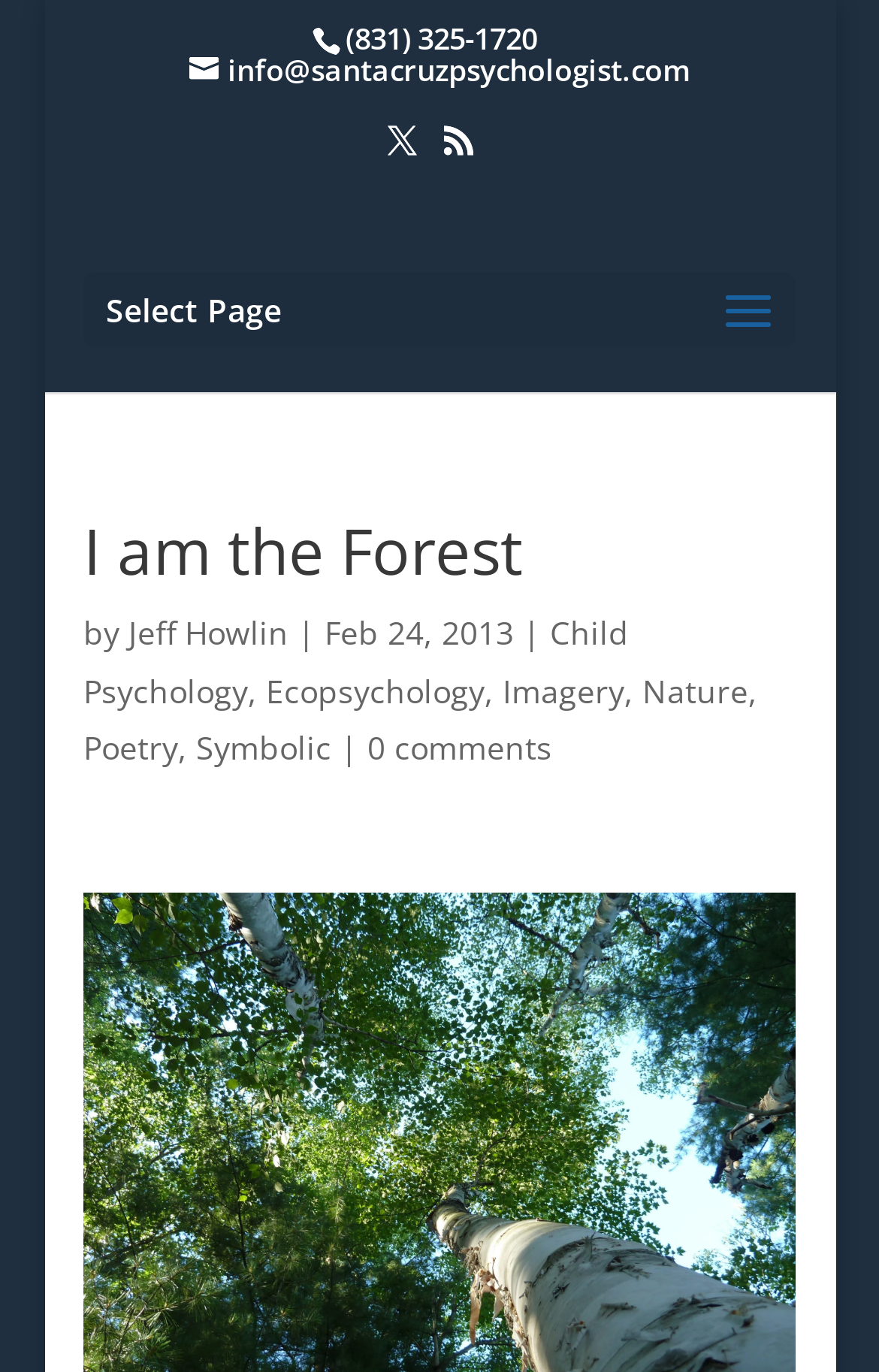Identify the bounding box coordinates of the clickable section necessary to follow the following instruction: "send an email". The coordinates should be presented as four float numbers from 0 to 1, i.e., [left, top, right, bottom].

[0.215, 0.036, 0.785, 0.065]